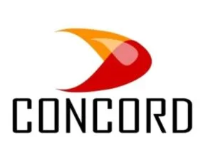Provide a one-word or short-phrase response to the question:
What sector is Concord Control Systems Limited expanding into?

Rail systems